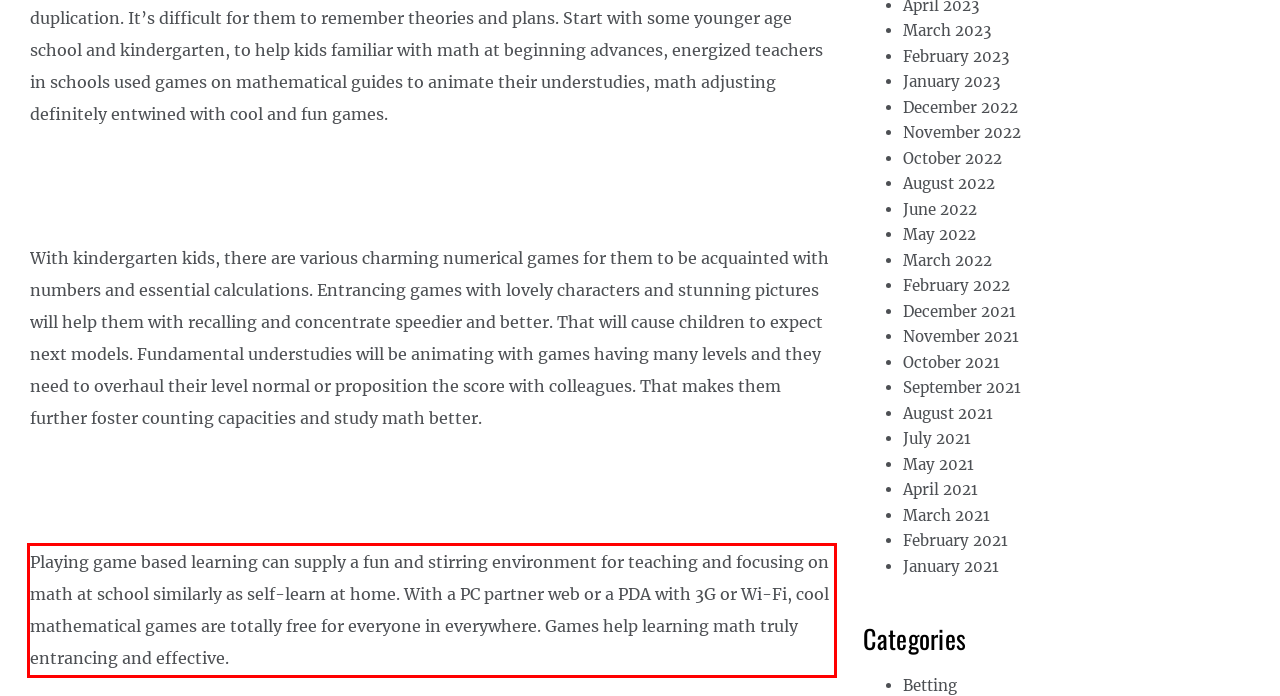Look at the screenshot of the webpage, locate the red rectangle bounding box, and generate the text content that it contains.

Playing game based learning can supply a fun and stirring environment for teaching and focusing on math at school similarly as self-learn at home. With a PC partner web or a PDA with 3G or Wi-Fi, cool mathematical games are totally free for everyone in everywhere. Games help learning math truly entrancing and effective.